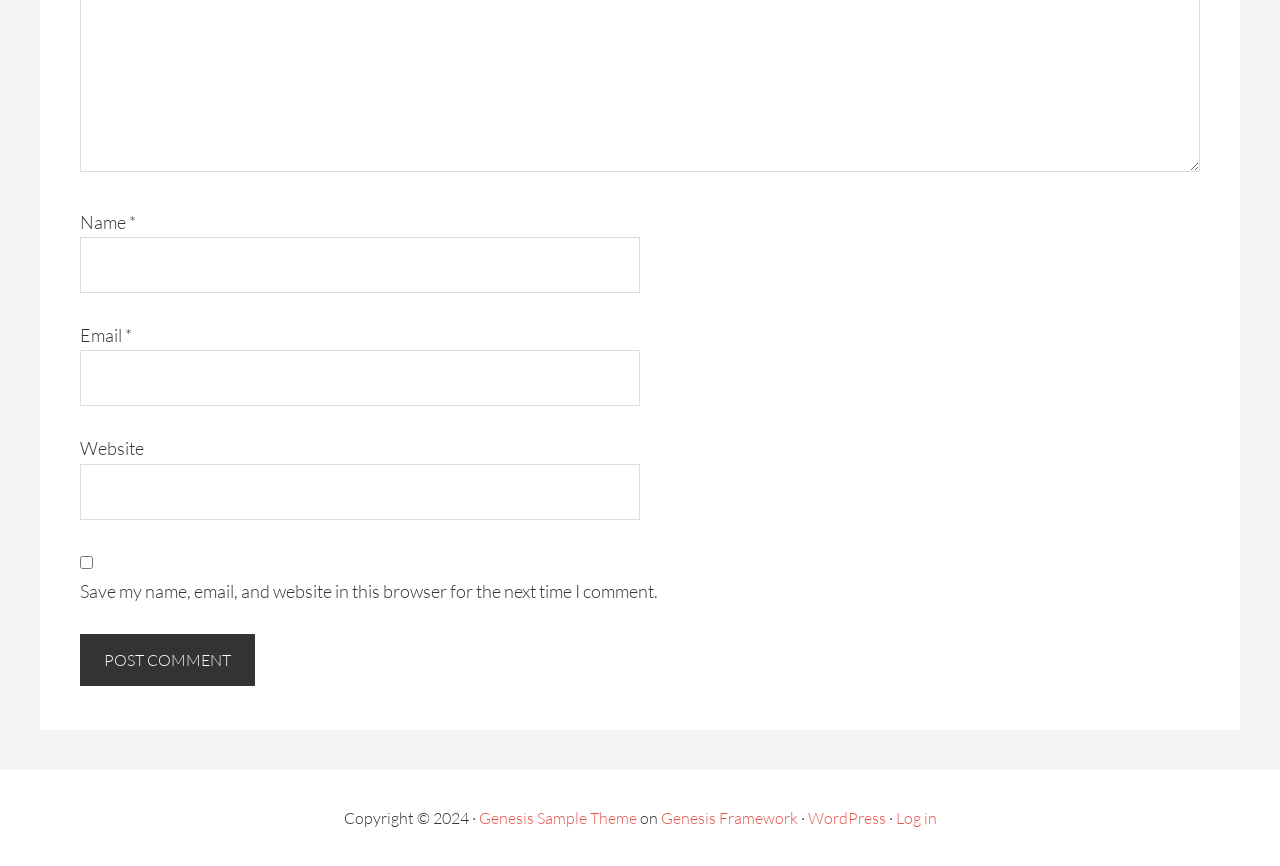Find and specify the bounding box coordinates that correspond to the clickable region for the instruction: "Click on the 'ELECTIONS' link".

None